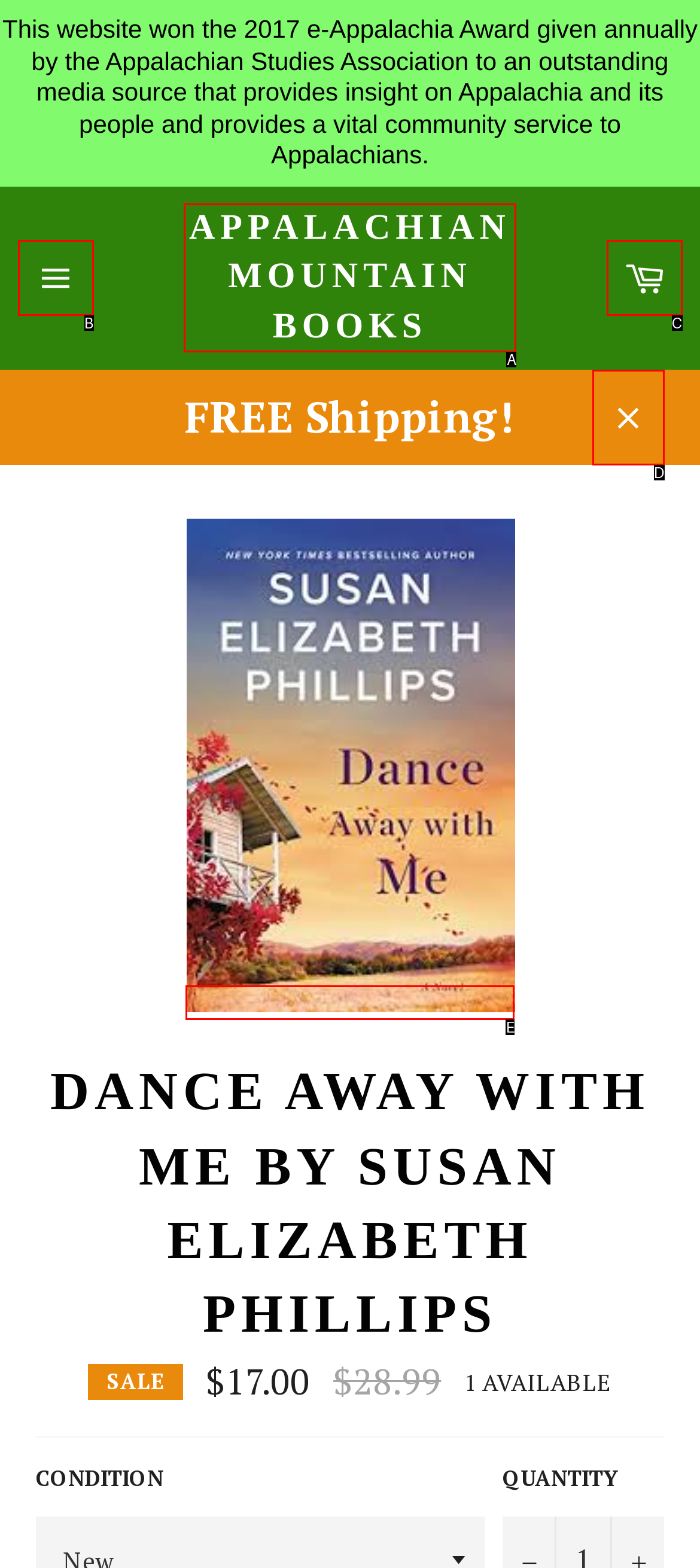Given the description: Site navigation, choose the HTML element that matches it. Indicate your answer with the letter of the option.

B